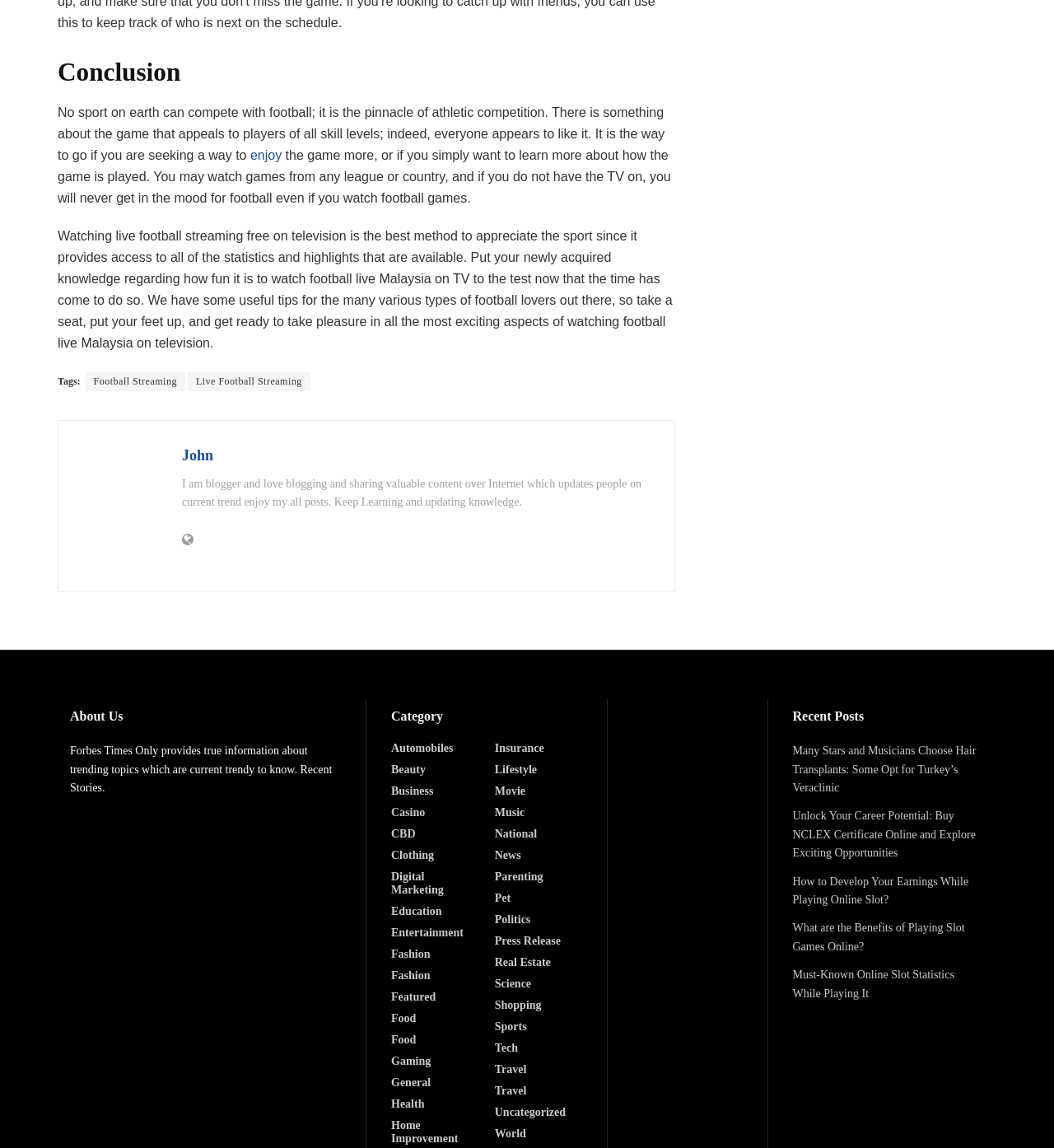Please determine the bounding box coordinates of the element's region to click in order to carry out the following instruction: "visit the 'Live Football Streaming' page". The coordinates should be four float numbers between 0 and 1, i.e., [left, top, right, bottom].

[0.178, 0.325, 0.294, 0.341]